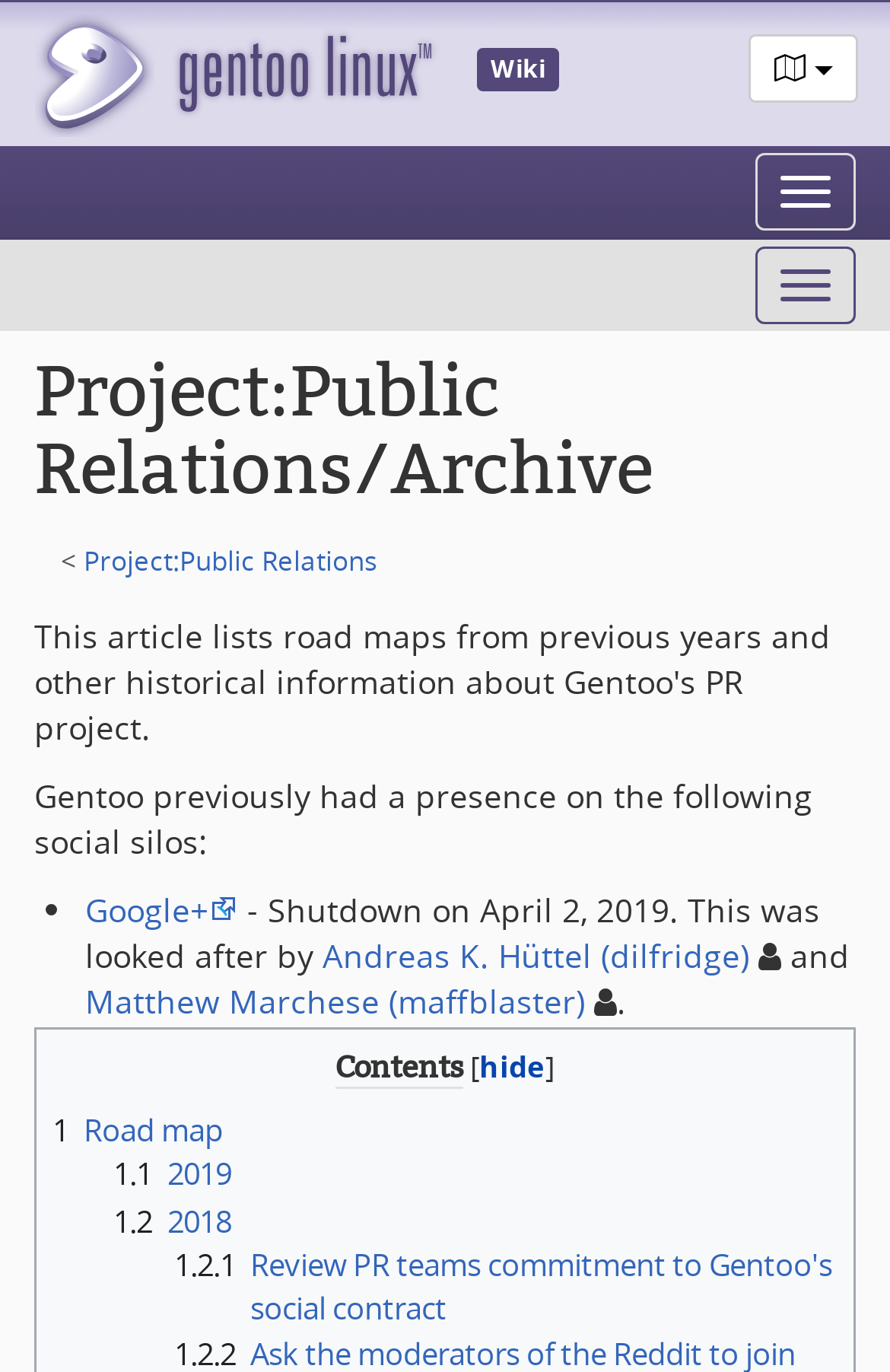Provide the bounding box coordinates of the HTML element this sentence describes: "Google+". The bounding box coordinates consist of four float numbers between 0 and 1, i.e., [left, top, right, bottom].

[0.096, 0.647, 0.268, 0.679]